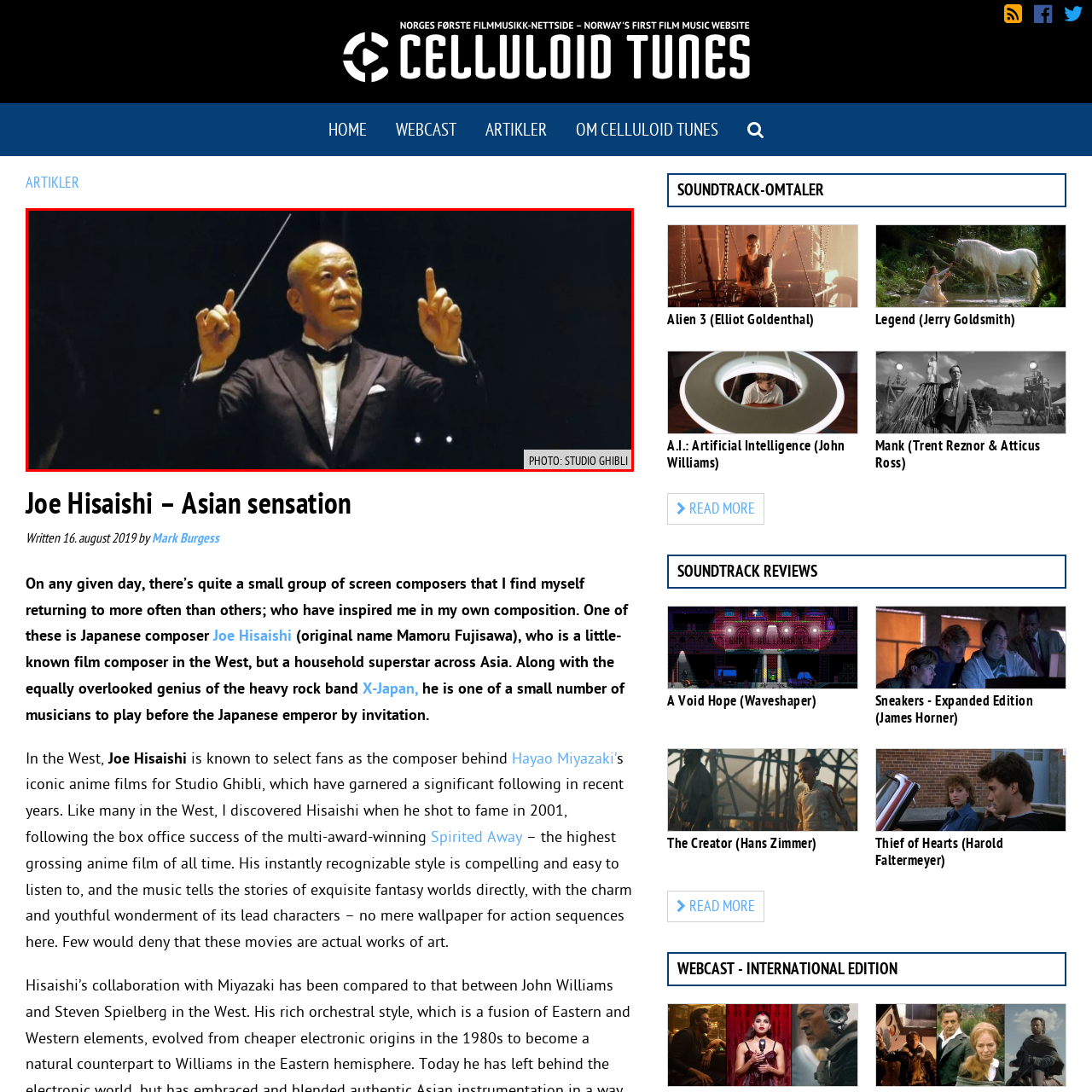Describe extensively the contents of the image within the red-bordered area.

The image showcases a distinguished conductor, Joe Hisaishi, known for his profound contributions to film music, particularly with Studio Ghibli. Here, he is captured in a moment of passionate artistry, gracefully wielding a conducting baton, his expressive hands guiding an unseen orchestra. Dressed in a classic tuxedo, Hisaishi exudes elegance and charisma as he engages with the music, seemingly drawing inspiration from the audience. This photo, attributed to Studio Ghibli, serves as a testament to his significant impact on the world of film composition, illustrating not just the technical aspects of conducting, but the emotional connection between the conductor, the composition, and the audience.